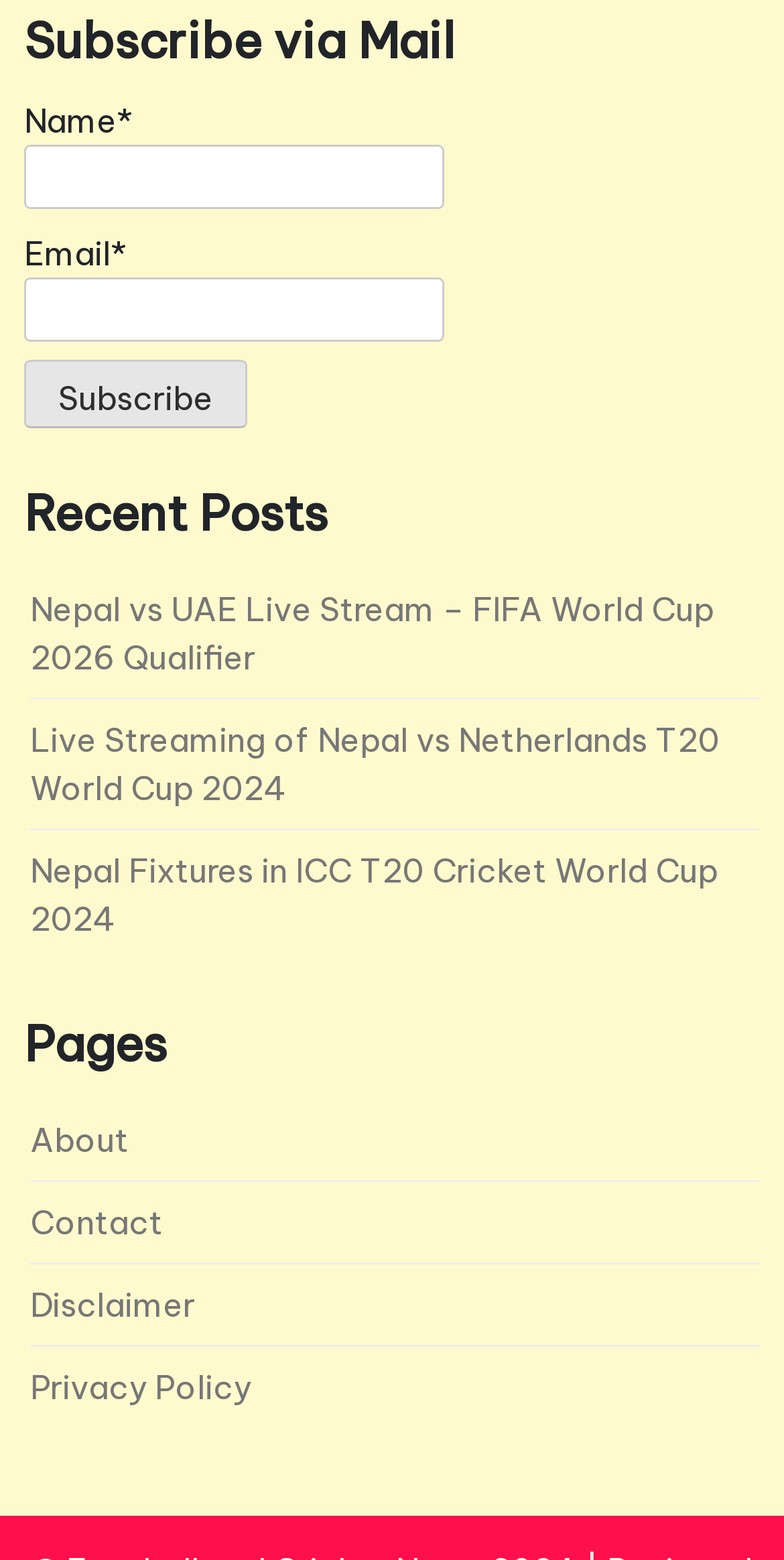What is the format of the content listed under 'Recent Posts'?
Look at the image and provide a detailed response to the question.

The content listed under 'Recent Posts' consists of links with descriptive text, such as 'Nepal vs UAE Live Stream – FIFA World Cup 2026 Qualifier', indicating that the format of the content is a list of links to external pages or articles.